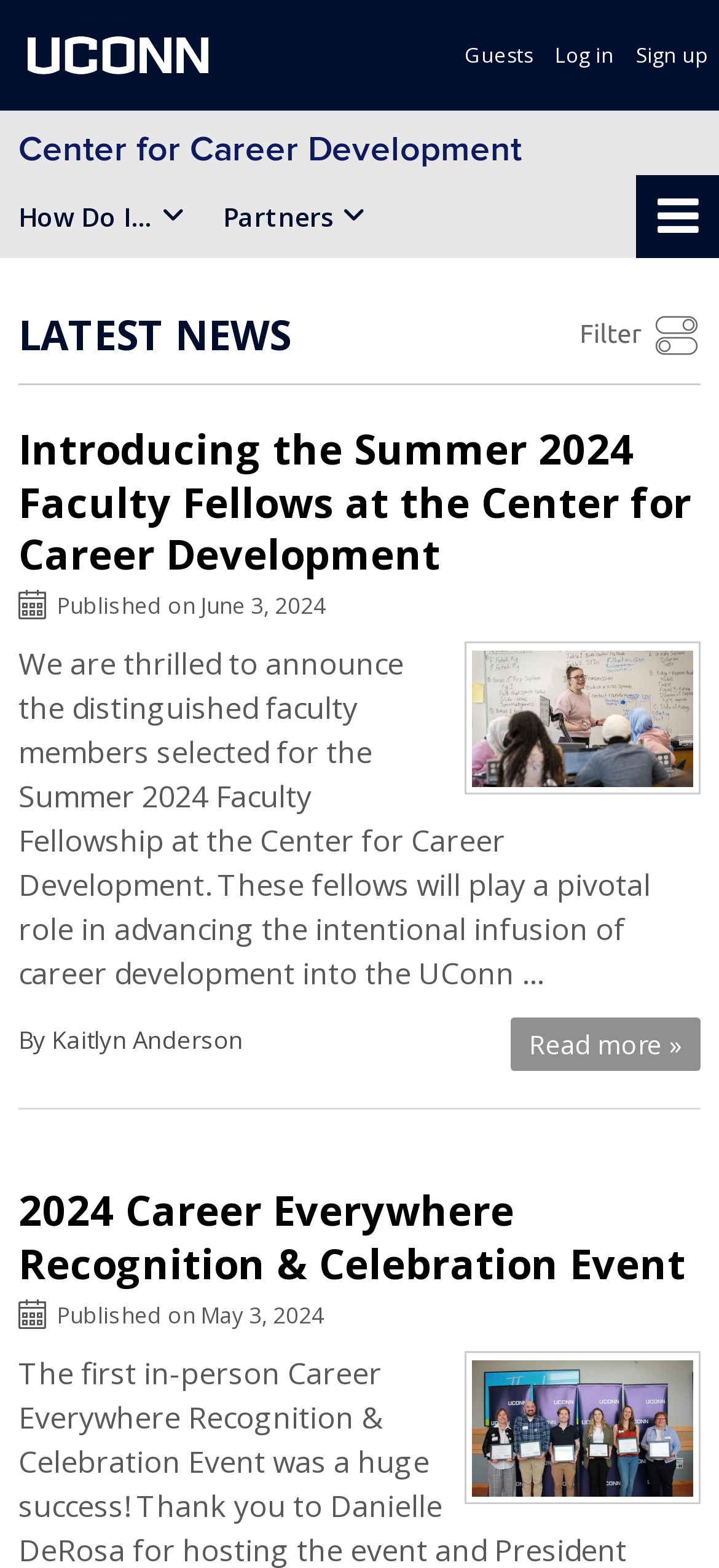Point out the bounding box coordinates of the section to click in order to follow this instruction: "View the University of Connecticut page".

[0.038, 0.0, 0.308, 0.071]